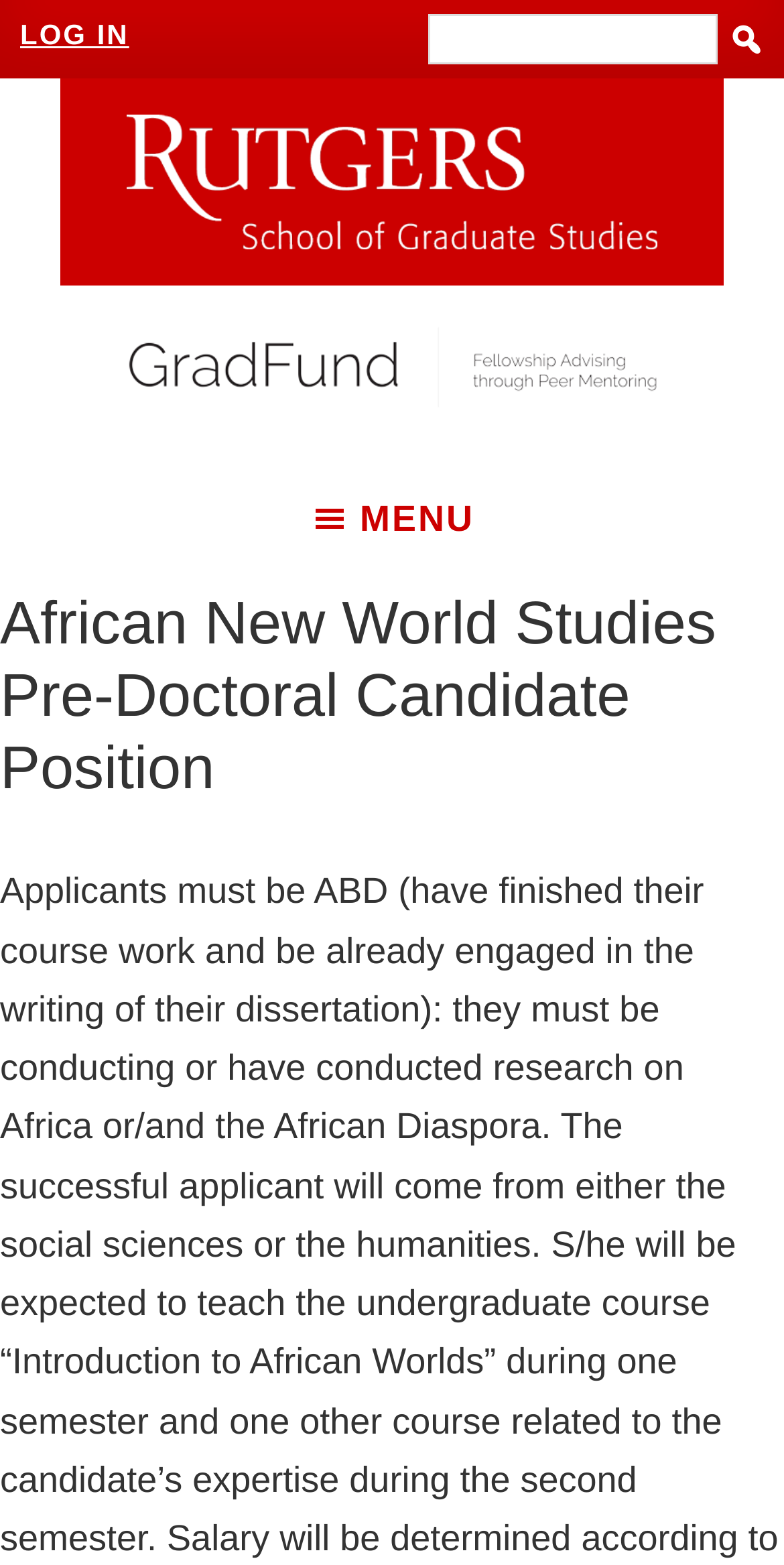How many images are present on the webpage?
By examining the image, provide a one-word or phrase answer.

2